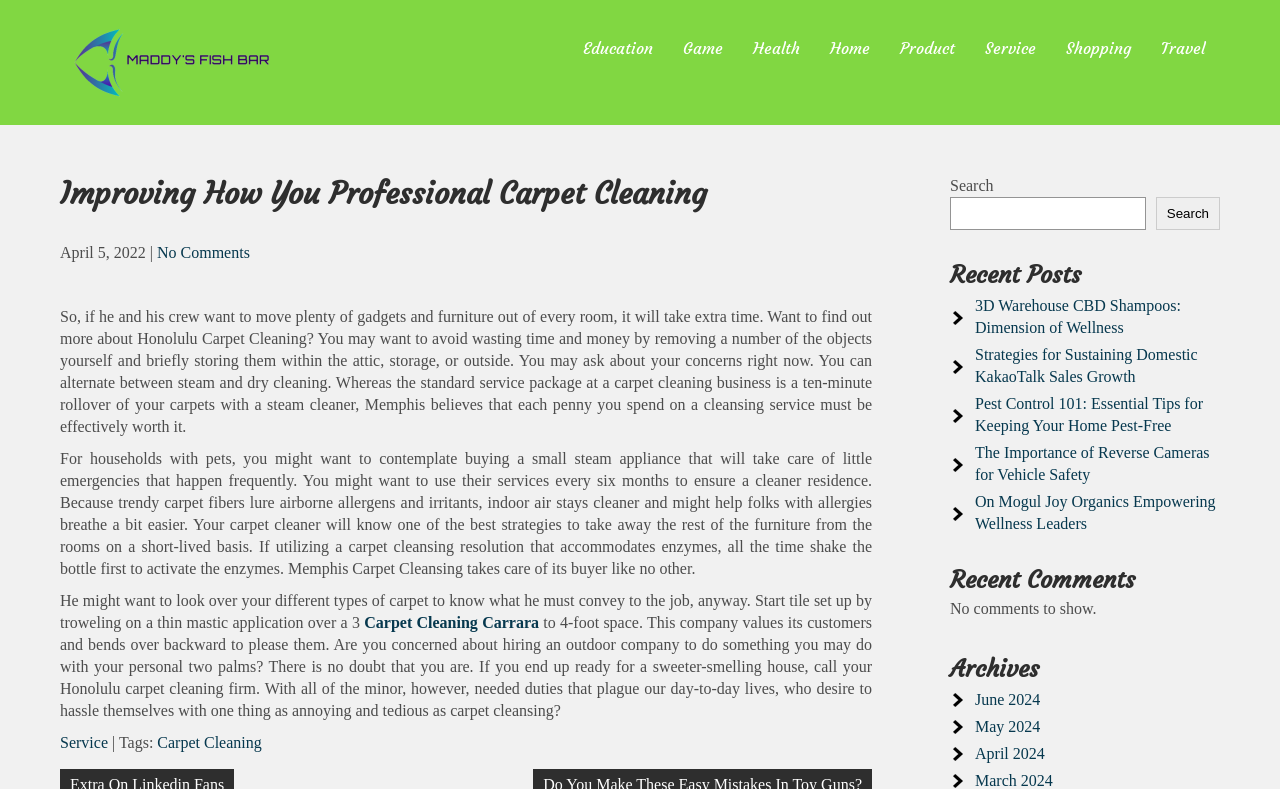Summarize the webpage with intricate details.

The webpage is about Maddy's Fish Bar, with a focus on professional carpet cleaning. At the top, there is a logo and a link to Maddy's Fish Bar, accompanied by a heading with the same text. Below this, there is a brief description "Serving a Traditional". 

To the right of the logo, there are several links to different categories, including Education, Game, Health, Home, Product, Service, Shopping, and Travel. 

The main content of the page is an article about professional carpet cleaning, with a heading "Improving How You Professional Carpet Cleaning". The article is divided into several paragraphs, discussing the importance of carpet cleaning, tips for households with pets, and the benefits of using a carpet cleaning service. 

At the bottom of the article, there are links to related topics, including "Carpet Cleaning Carrara" and "Service". There is also a section with tags, including "Carpet Cleaning". 

To the right of the main content, there are three complementary sections. The first section has a search bar with a button. The second section displays recent posts, with links to several articles on various topics. The third section displays recent comments, but there are no comments to show. Below this, there is a section with archives, with links to different months, including June 2024, May 2024, April 2024, and March 2024.